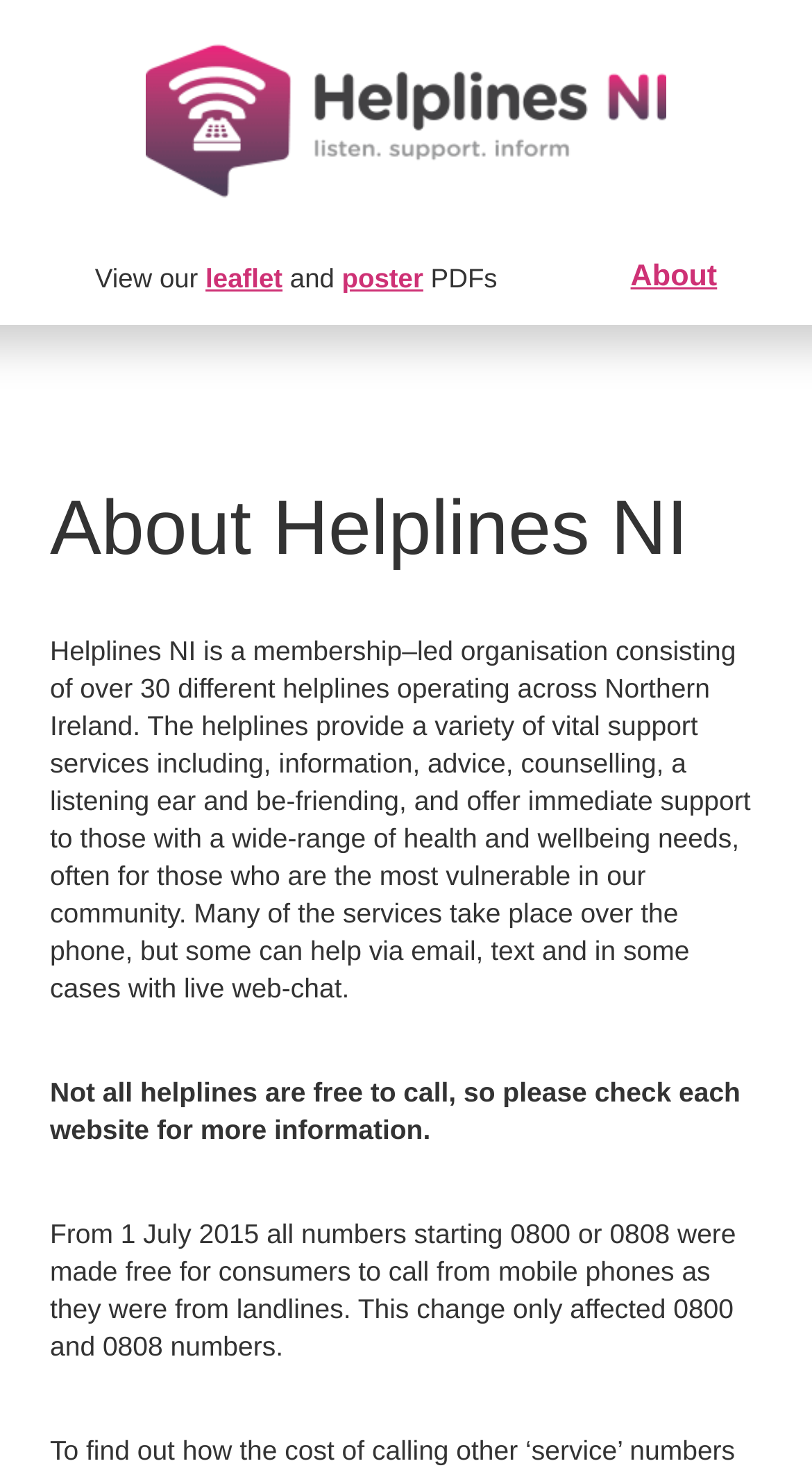Please provide a detailed answer to the question below based on the screenshot: 
How can users access support services?

The webpage mentions that many of the services take place over the phone, but some can also be accessed via email, text, and in some cases, live web-chat, providing users with various options to reach out for support.